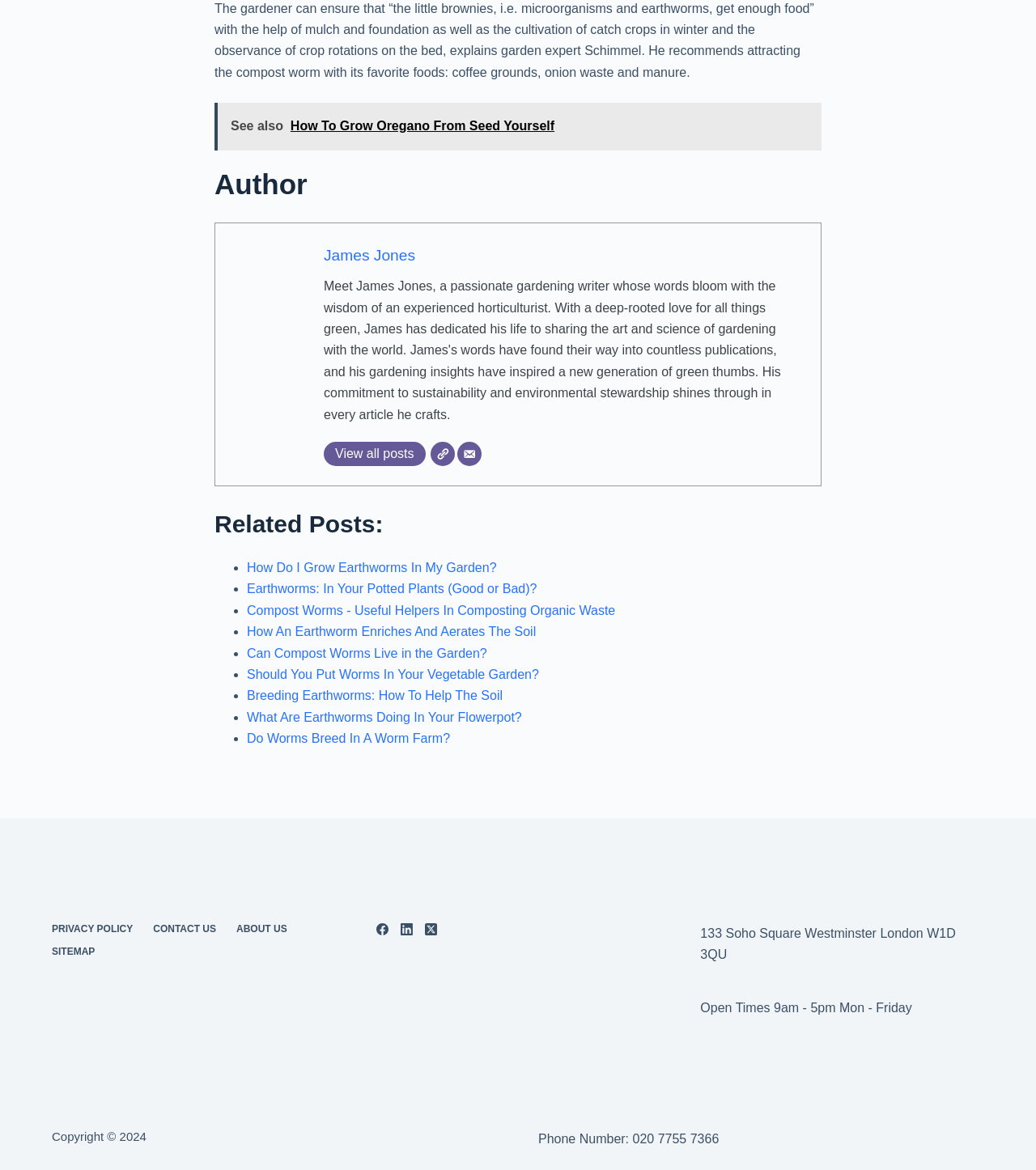From the element description View all posts, predict the bounding box coordinates of the UI element. The coordinates must be specified in the format (top-left x, top-left y, bottom-right x, bottom-right y) and should be within the 0 to 1 range.

[0.312, 0.378, 0.411, 0.398]